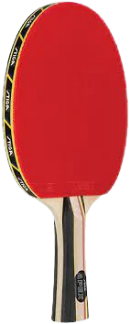Answer the following inquiry with a single word or phrase:
What is the certification of the paddle for tournament play?

ITTF